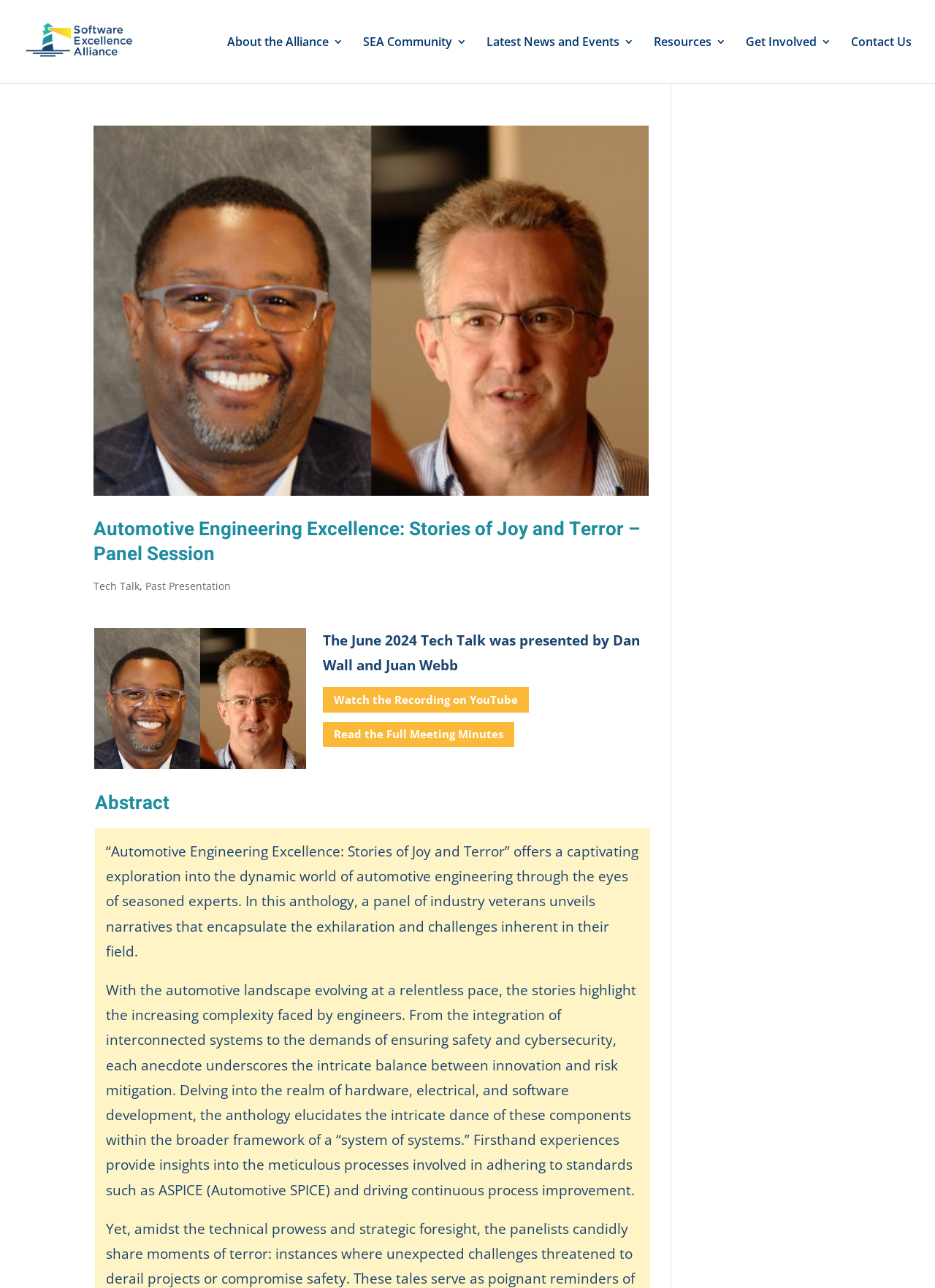Please specify the bounding box coordinates of the clickable section necessary to execute the following command: "Get involved with the SEA Community".

[0.388, 0.028, 0.499, 0.065]